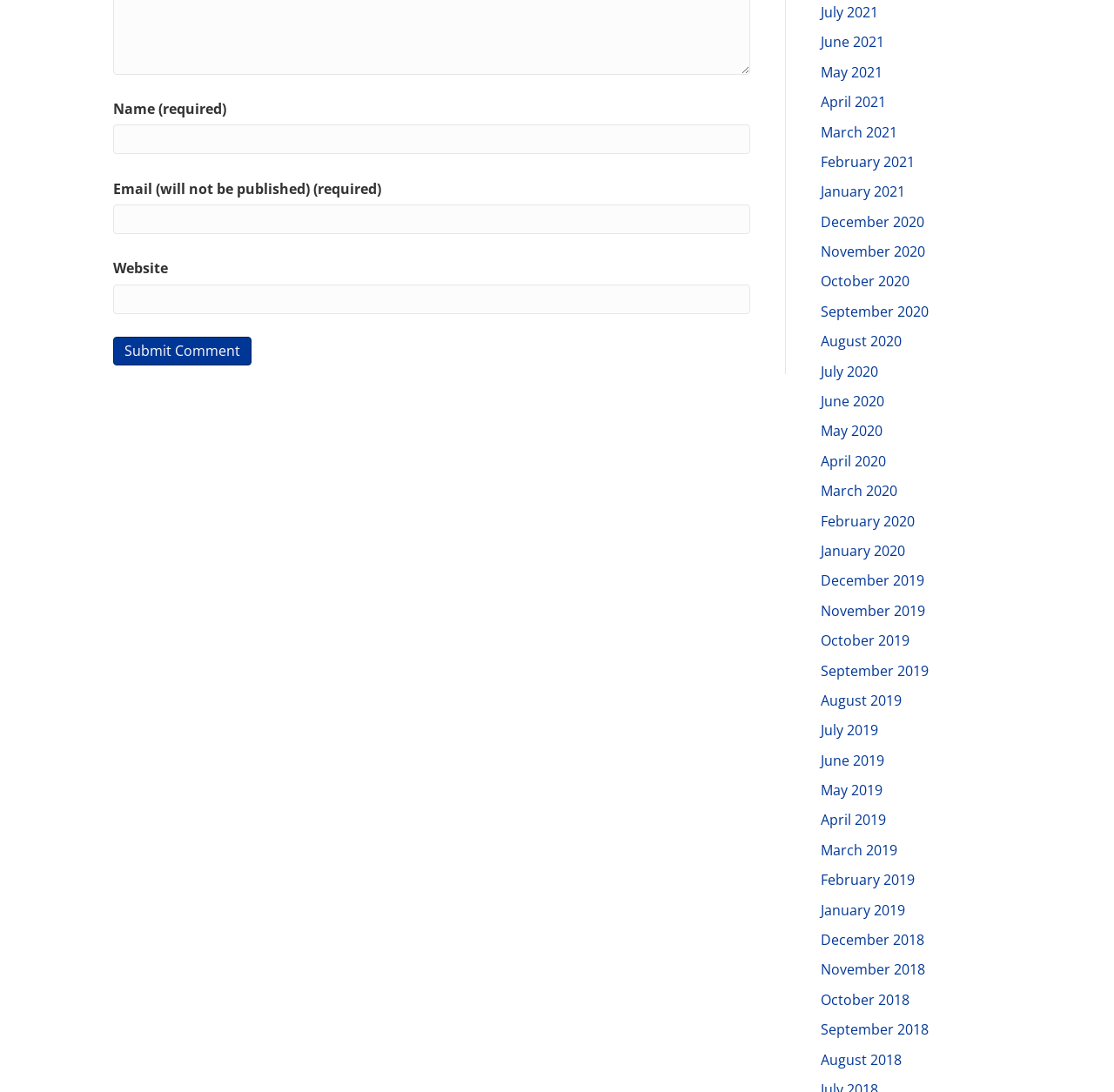How many months are listed in the archive section?
Answer with a single word or short phrase according to what you see in the image.

24 months